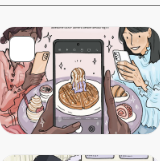What is the color of the outfit worn by the friend on the left?
Provide a one-word or short-phrase answer based on the image.

pink